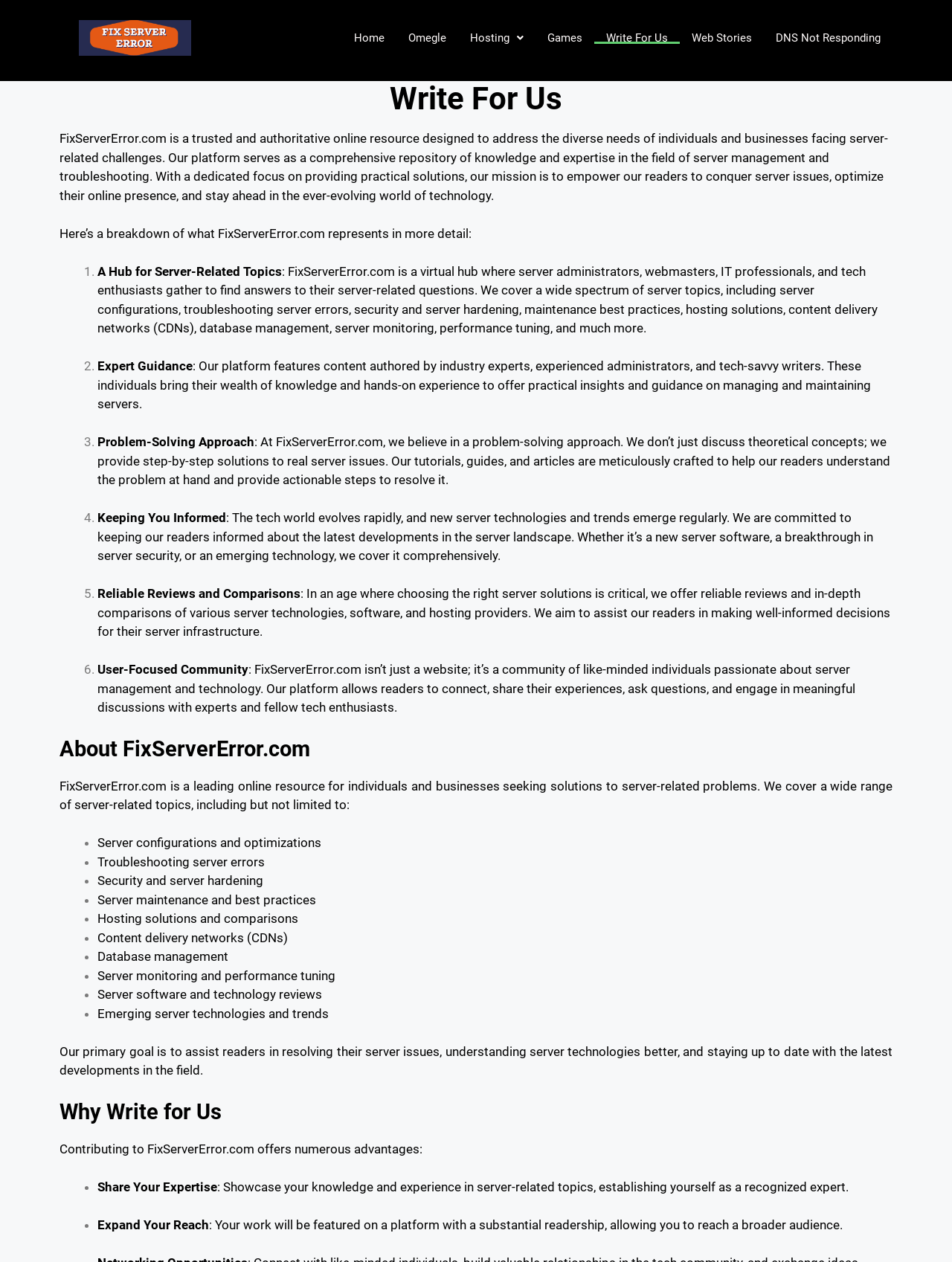Elaborate on the webpage's design and content in a detailed caption.

This webpage is about FixServerError.com, a trusted online resource for individuals and businesses facing server-related challenges. At the top, there are several links to different sections of the website, including "Home", "Omegle", "Hosting", "Games", "Write For Us", "Web Stories", and "DNS Not Responding". 

Below the links, there is a heading "Write For Us" followed by a brief introduction to FixServerError.com, which is a comprehensive repository of knowledge and expertise in the field of server management and troubleshooting. 

The main content of the webpage is divided into six sections, each highlighting a unique aspect of FixServerError.com. The first section, "A Hub for Server-Related Topics", explains that the website is a virtual hub where server administrators, webmasters, IT professionals, and tech enthusiasts gather to find answers to their server-related questions. 

The second section, "Expert Guidance", emphasizes that the platform features content authored by industry experts, experienced administrators, and tech-savvy writers. The third section, "Problem-Solving Approach", explains that the website provides step-by-step solutions to real server issues. 

The fourth section, "Keeping You Informed", highlights the website's commitment to keeping readers informed about the latest developments in the server landscape. The fifth section, "Reliable Reviews and Comparisons", offers reliable reviews and in-depth comparisons of various server technologies, software, and hosting providers. 

The sixth section, "User-Focused Community", emphasizes that FixServerError.com is a community of like-minded individuals passionate about server management and technology, allowing readers to connect, share their experiences, ask questions, and engage in meaningful discussions with experts and fellow tech enthusiasts.

Below these sections, there is a heading "About FixServerError.com" followed by a brief overview of the website's purpose and the range of server-related topics it covers. 

The webpage also has a section "Why Write for Us", which explains the advantages of contributing to FixServerError.com, including sharing one's expertise, expanding one's reach, and establishing oneself as a recognized expert in server-related topics.